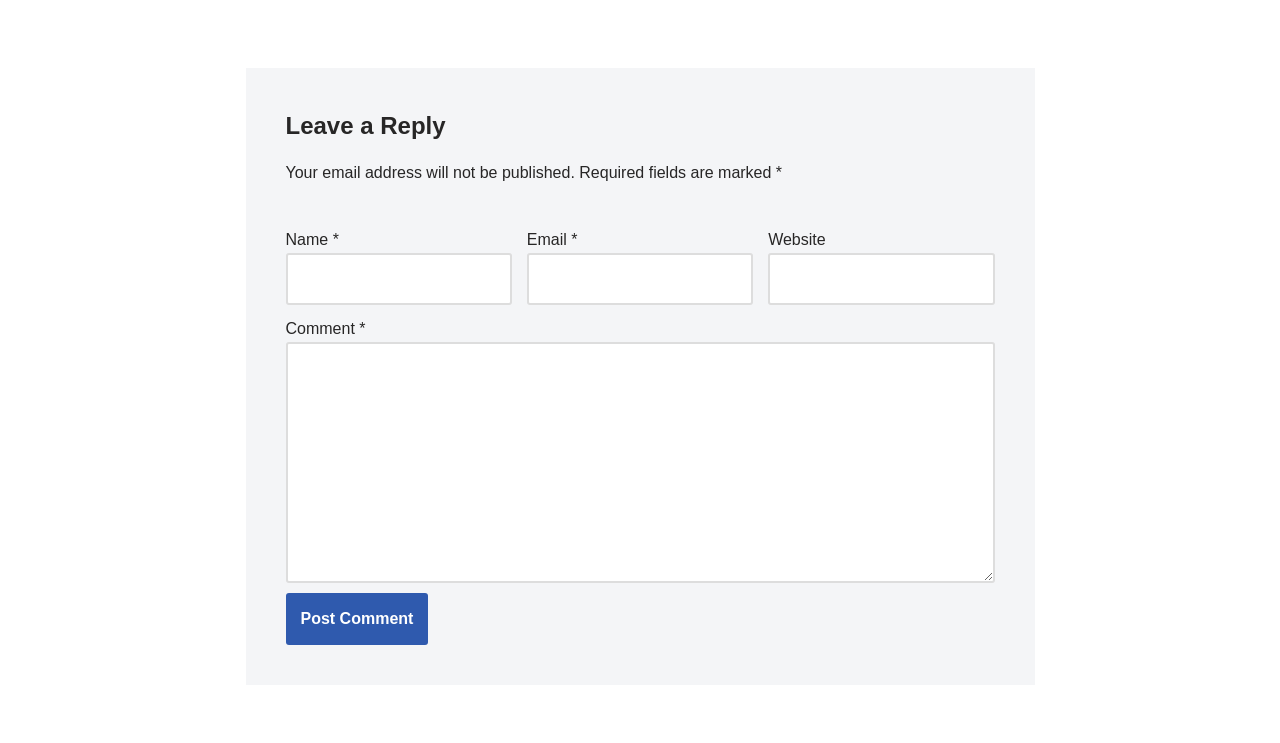Identify the bounding box of the UI element that matches this description: "parent_node: Website name="url"".

[0.6, 0.341, 0.777, 0.41]